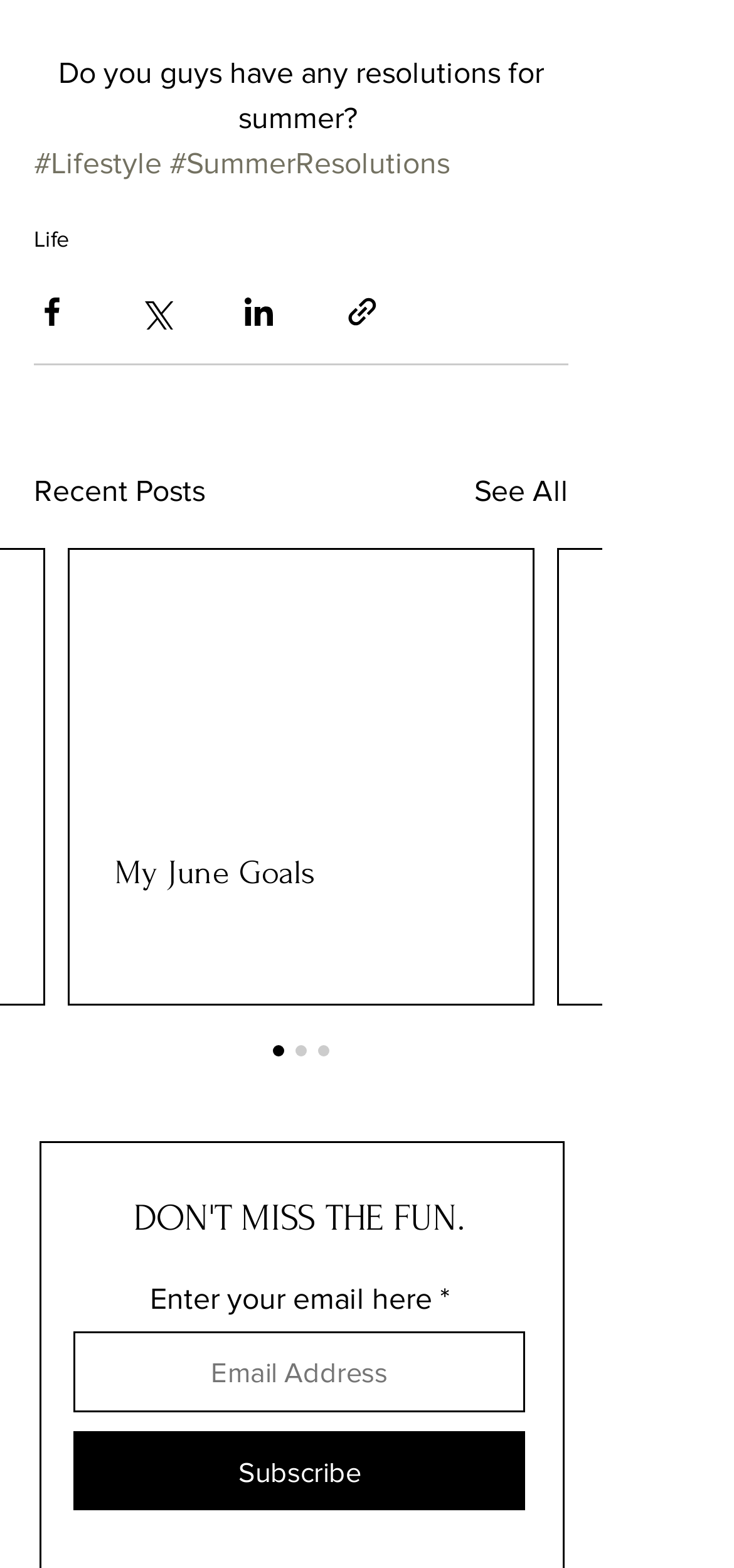Find the bounding box coordinates for the area that should be clicked to accomplish the instruction: "Subscribe to the newsletter".

[0.1, 0.913, 0.715, 0.964]